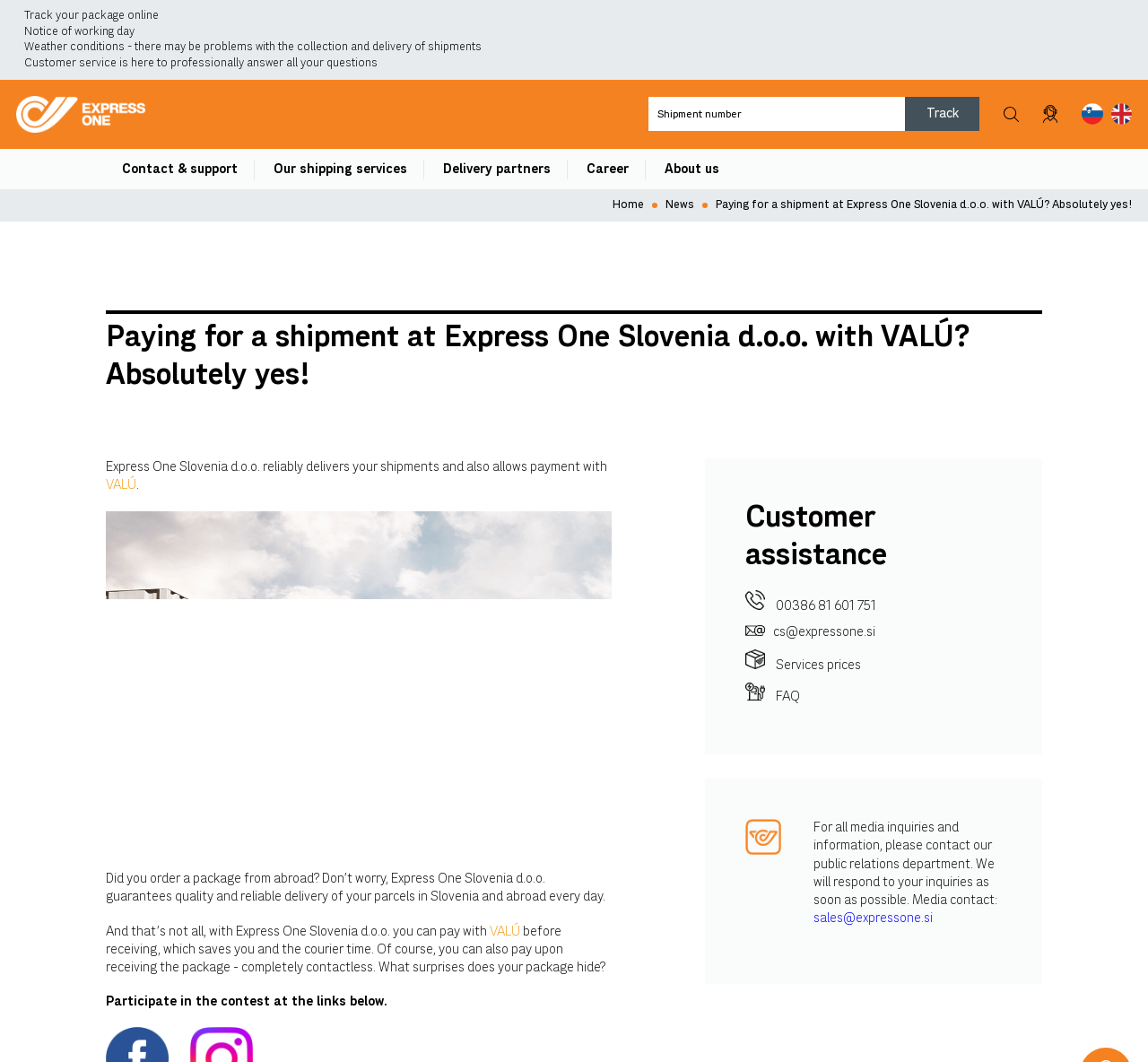Find the bounding box coordinates for the area you need to click to carry out the instruction: "Track your package". The coordinates should be four float numbers between 0 and 1, indicated as [left, top, right, bottom].

[0.788, 0.091, 0.853, 0.124]